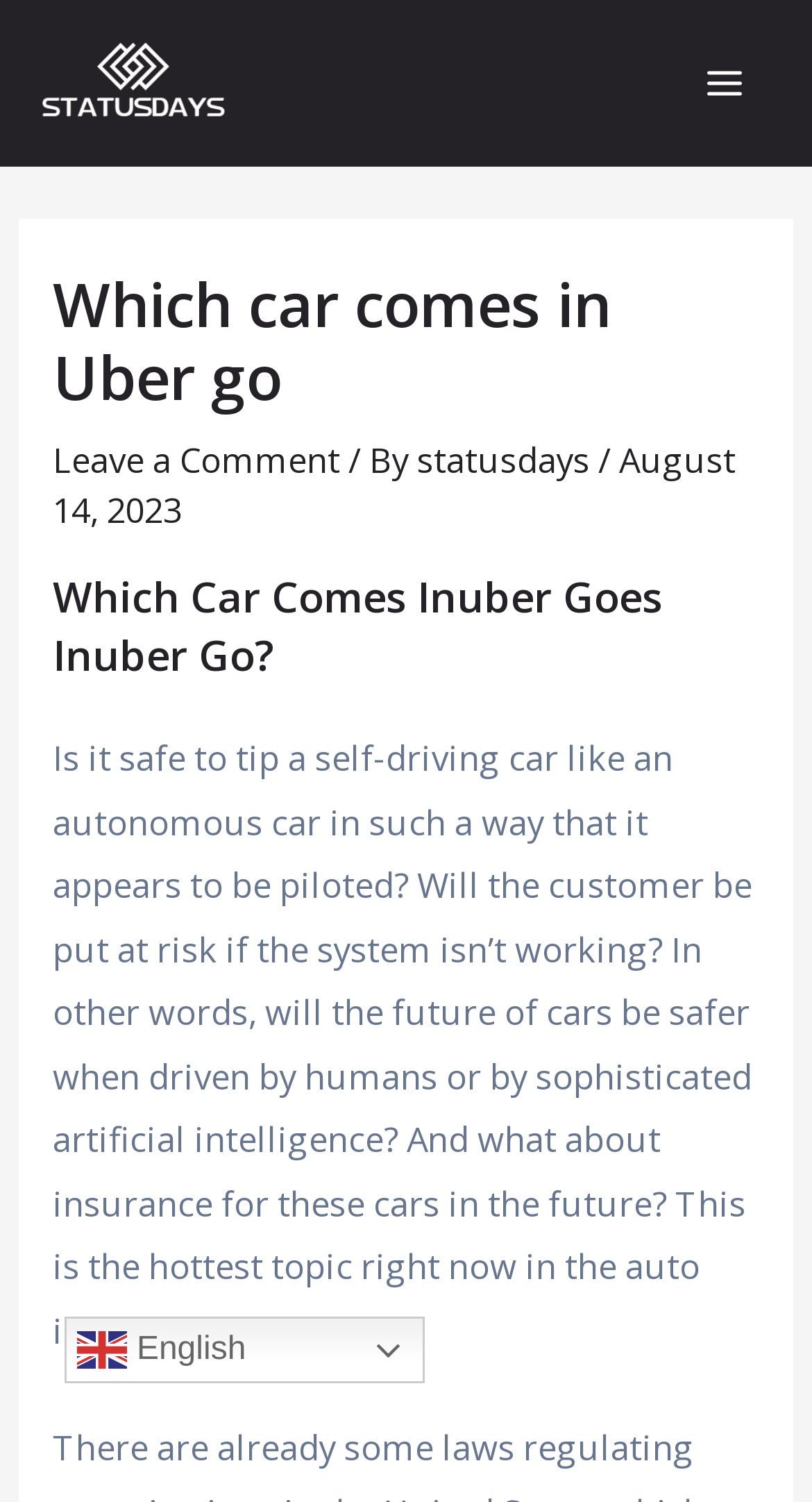What is the purpose of the 'Main Menu' button?
Using the information from the image, answer the question thoroughly.

The 'Main Menu' button is likely used to navigate the website, as it is a common feature in websites to have a main menu that allows users to access different sections of the website.